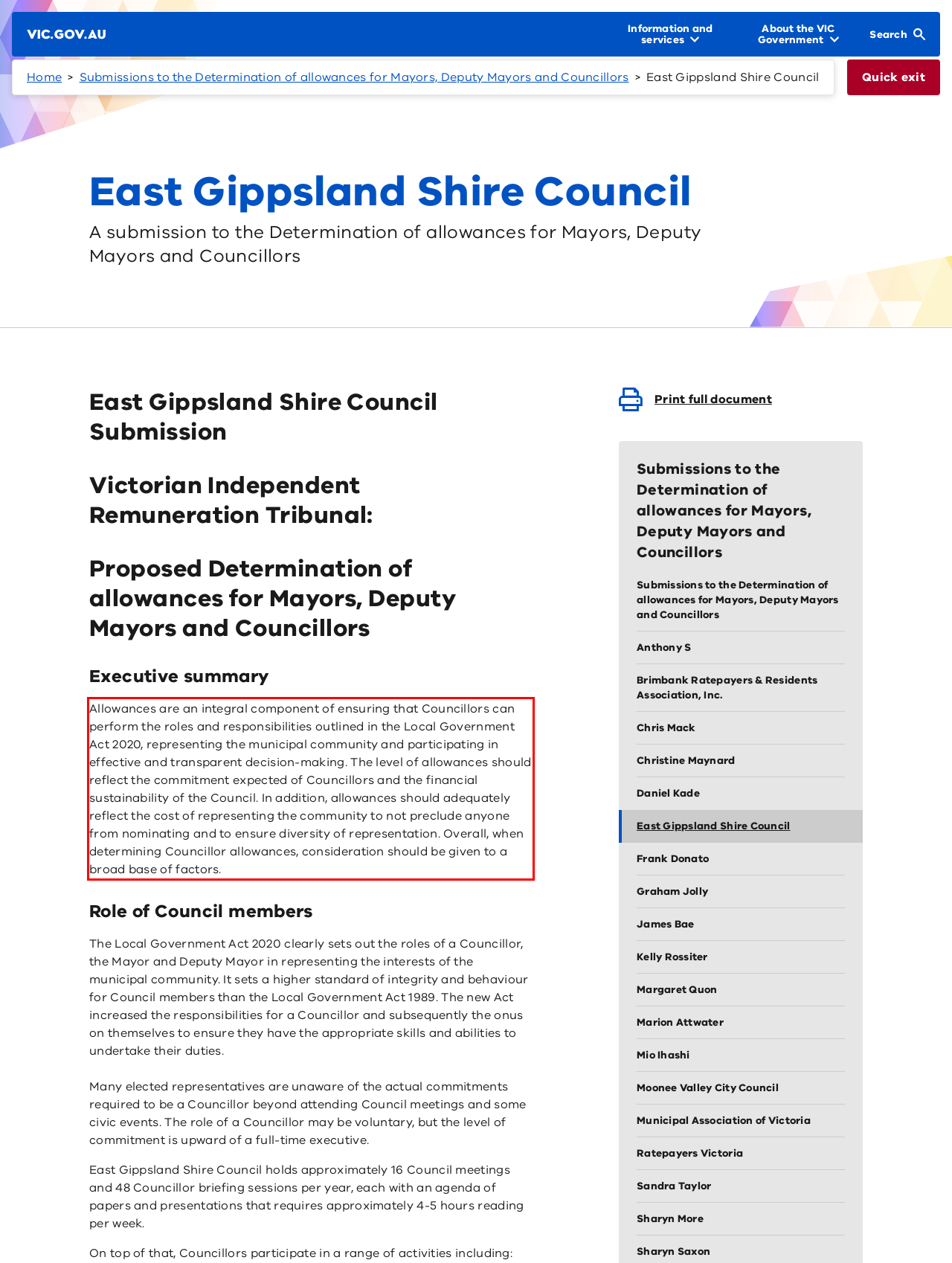Using the webpage screenshot, recognize and capture the text within the red bounding box.

Allowances are an integral component of ensuring that Councillors can perform the roles and responsibilities outlined in the Local Government Act 2020, representing the municipal community and participating in effective and transparent decision-making. The level of allowances should reflect the commitment expected of Councillors and the financial sustainability of the Council. In addition, allowances should adequately reflect the cost of representing the community to not preclude anyone from nominating and to ensure diversity of representation. Overall, when determining Councillor allowances, consideration should be given to a broad base of factors.